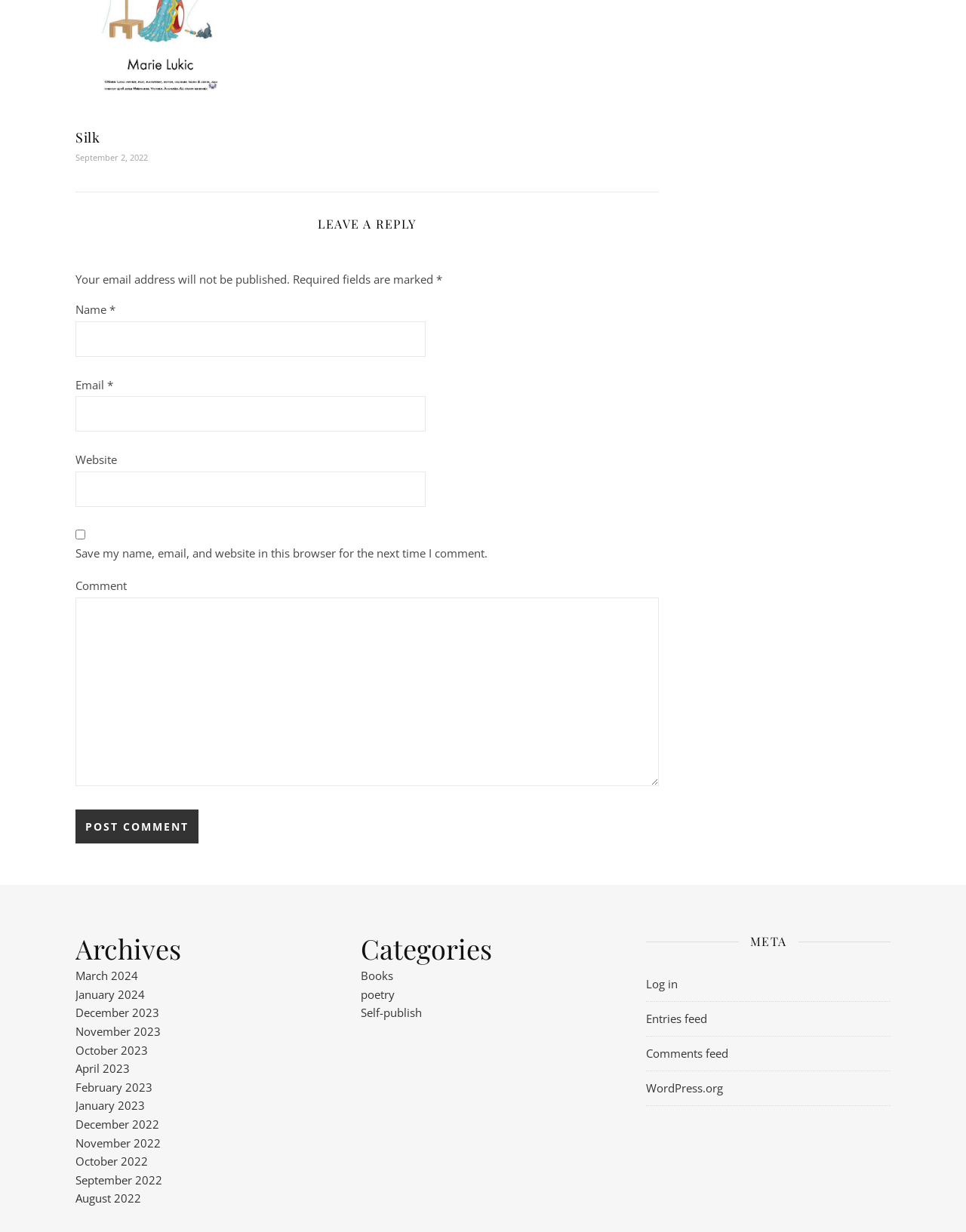Please find the bounding box coordinates (top-left x, top-left y, bottom-right x, bottom-right y) in the screenshot for the UI element described as follows: parent_node: Website name="url"

[0.078, 0.383, 0.44, 0.411]